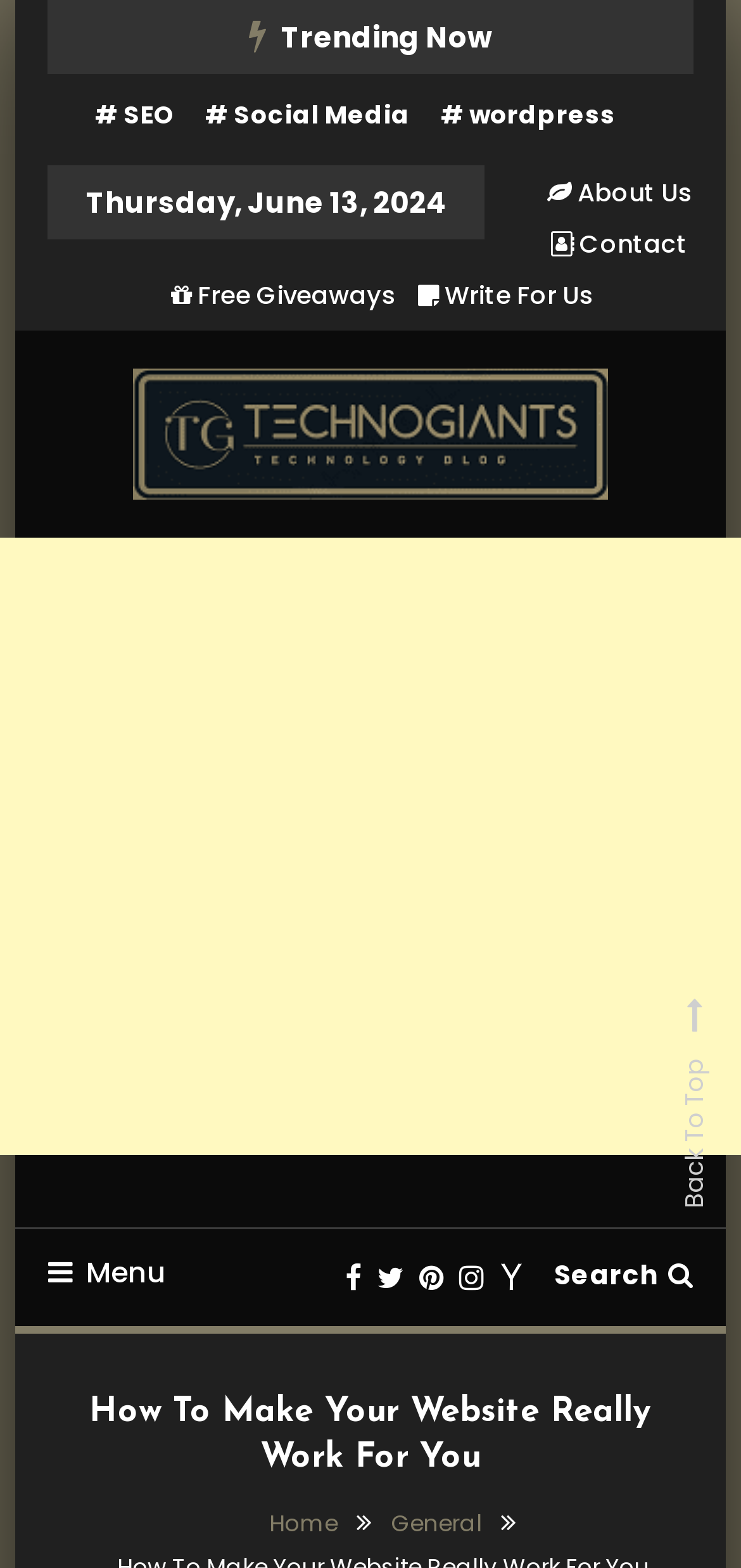What is the date mentioned on the webpage?
From the image, respond with a single word or phrase.

Thursday, June 13, 2024